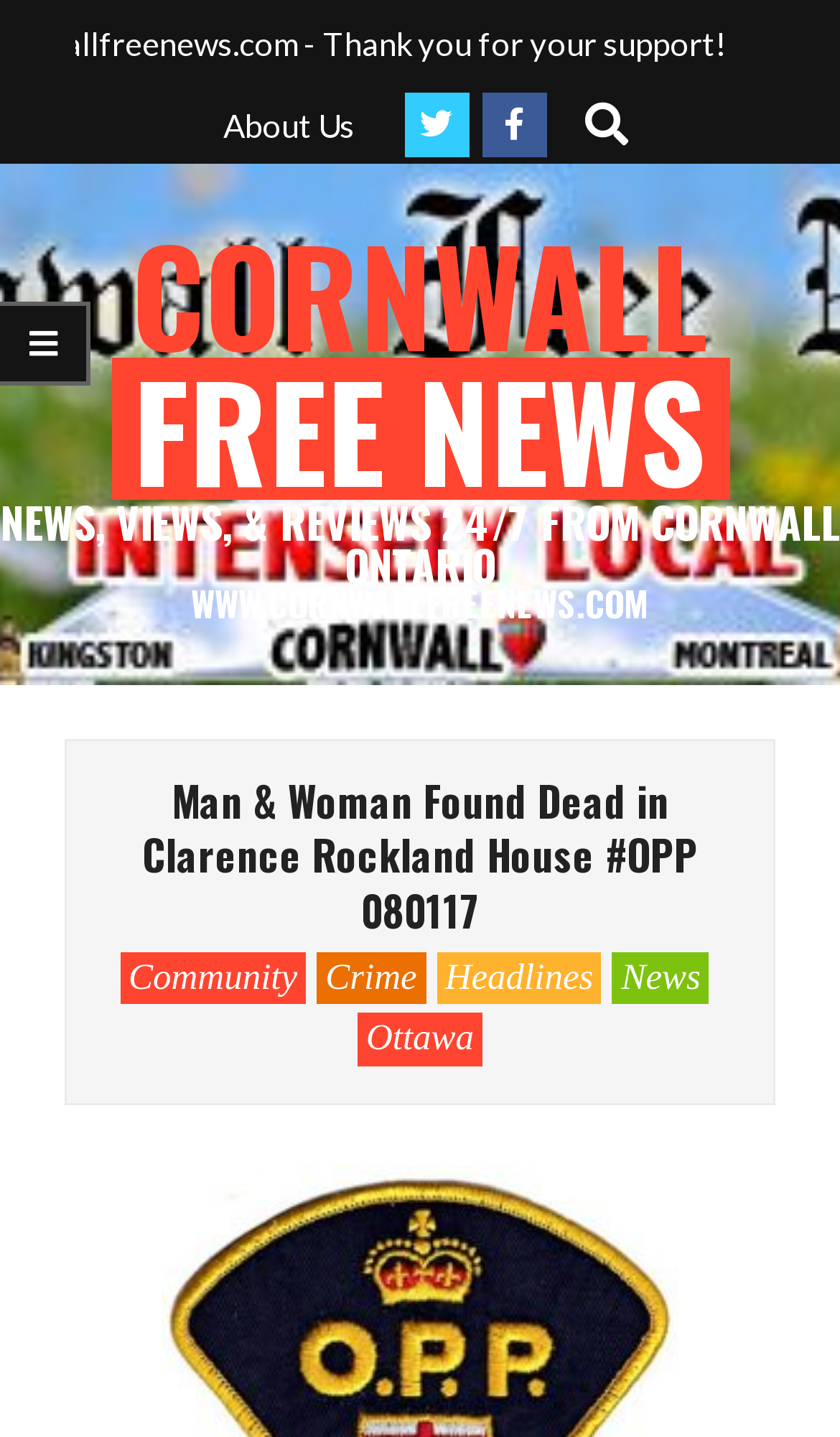Identify the bounding box coordinates of the section to be clicked to complete the task described by the following instruction: "Read the news headline". The coordinates should be four float numbers between 0 and 1, formatted as [left, top, right, bottom].

[0.126, 0.538, 0.874, 0.652]